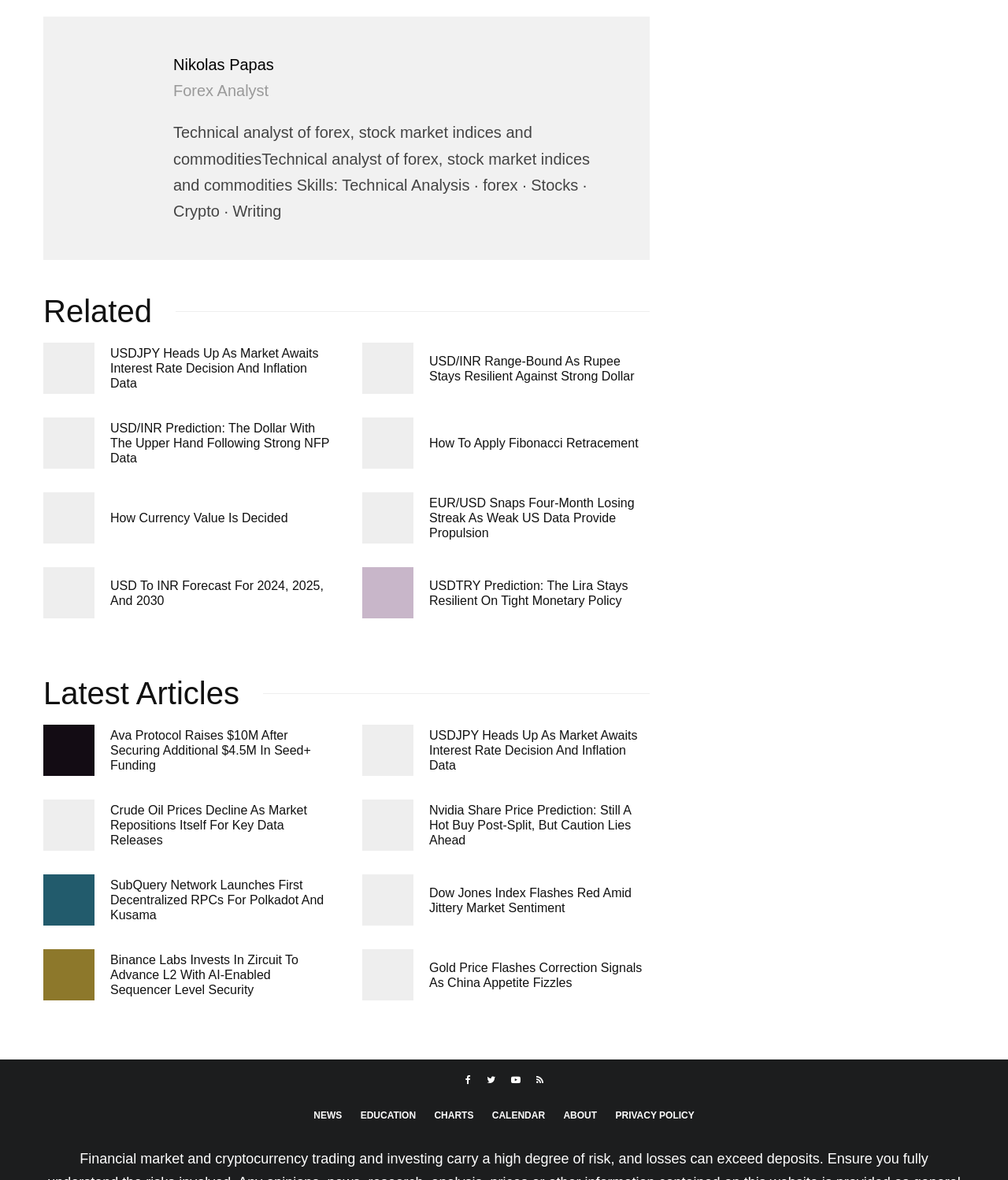Please find the bounding box for the UI element described by: "aria-label="link" title="Crude oil well"".

[0.043, 0.678, 0.094, 0.721]